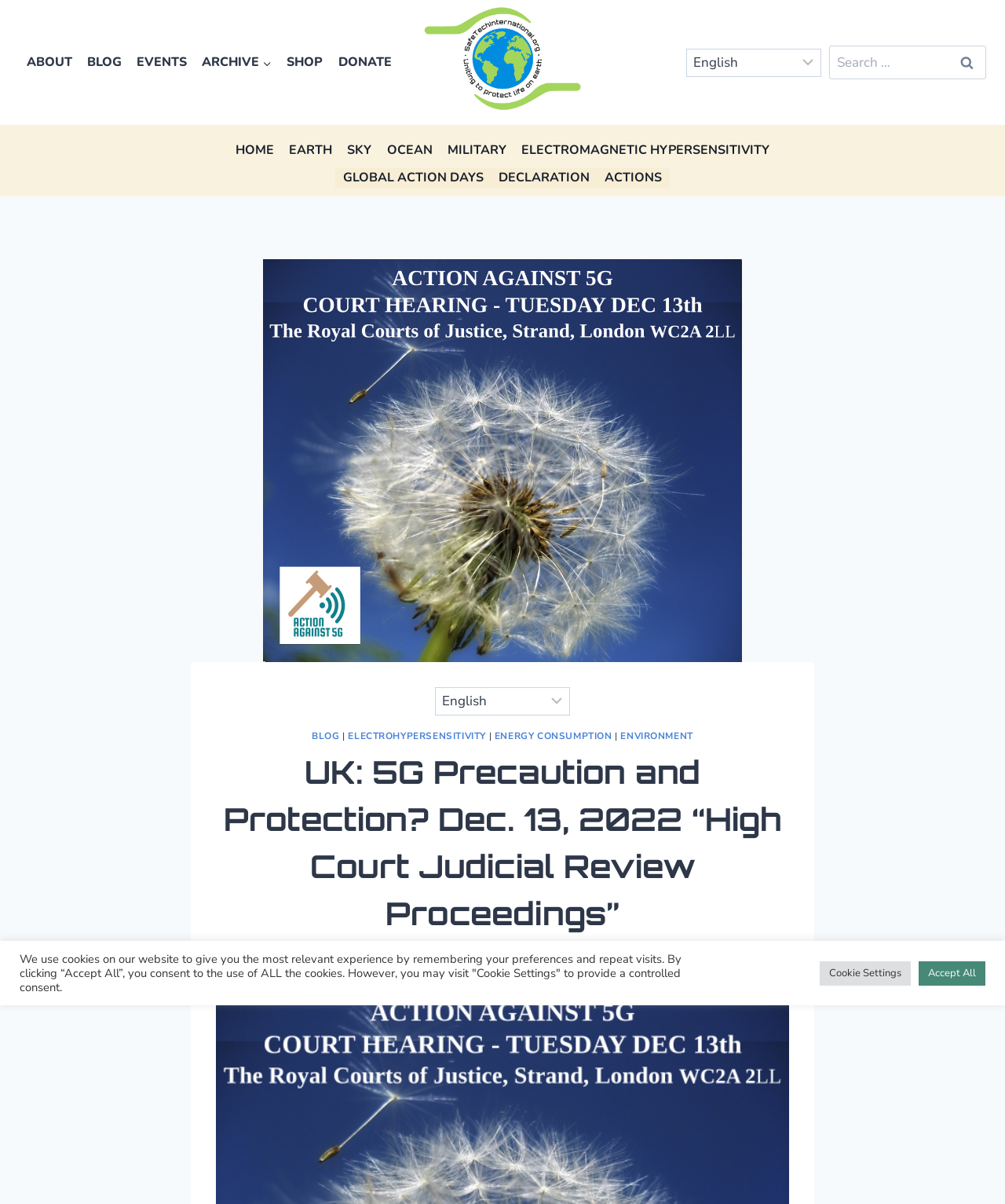Can you determine the bounding box coordinates of the area that needs to be clicked to fulfill the following instruction: "Go to the BLOG page"?

[0.31, 0.606, 0.338, 0.616]